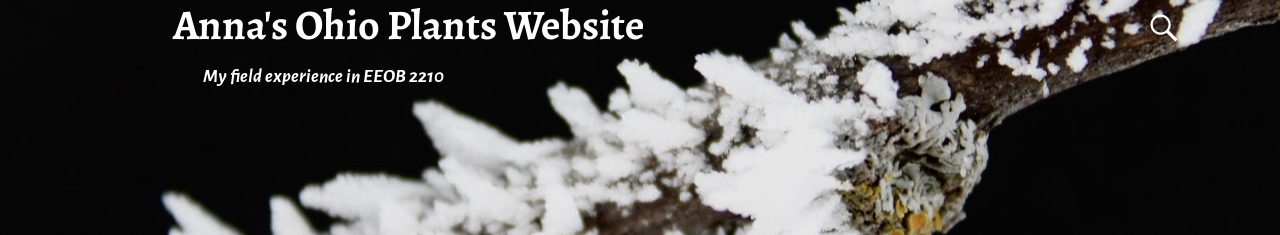Please reply with a single word or brief phrase to the question: 
What is the purpose of the dark aesthetic?

To emphasize textures